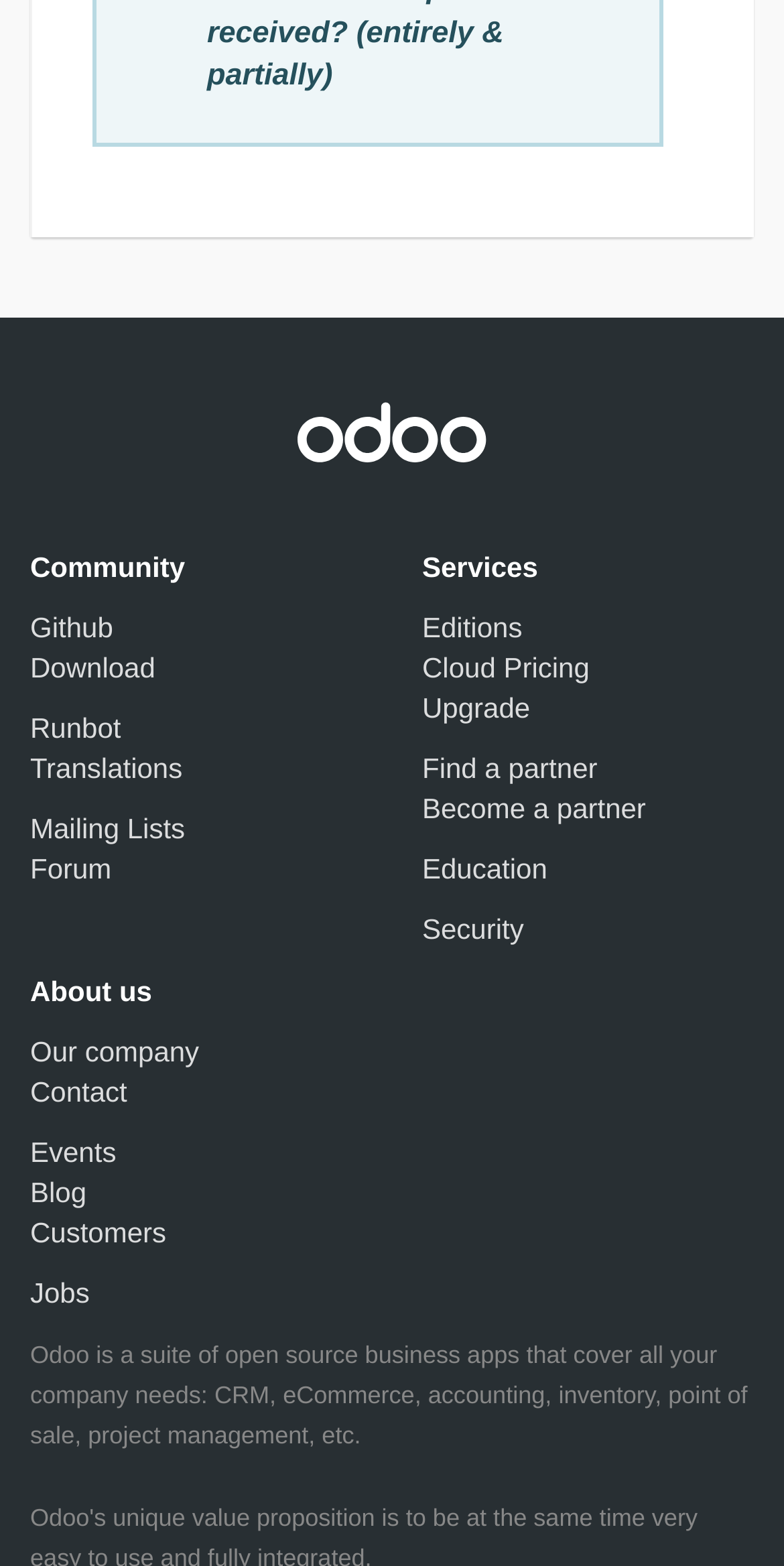With reference to the screenshot, provide a detailed response to the question below:
What is the last link under 'About us'?

The answer can be found by looking at the link elements under the 'About us' StaticText element, and the last one is 'Jobs'.